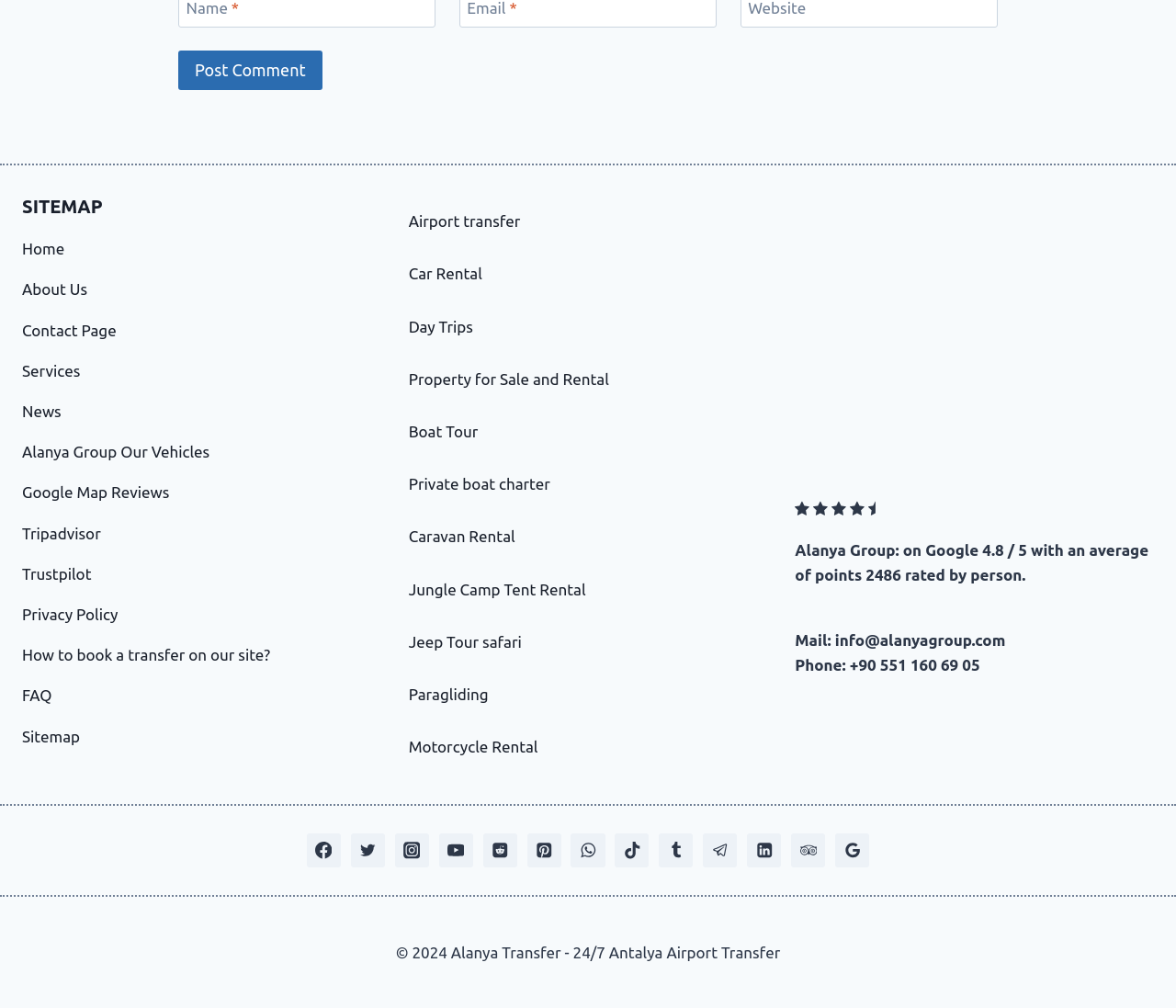Given the webpage screenshot, identify the bounding box of the UI element that matches this description: "Home".

[0.019, 0.238, 0.055, 0.255]